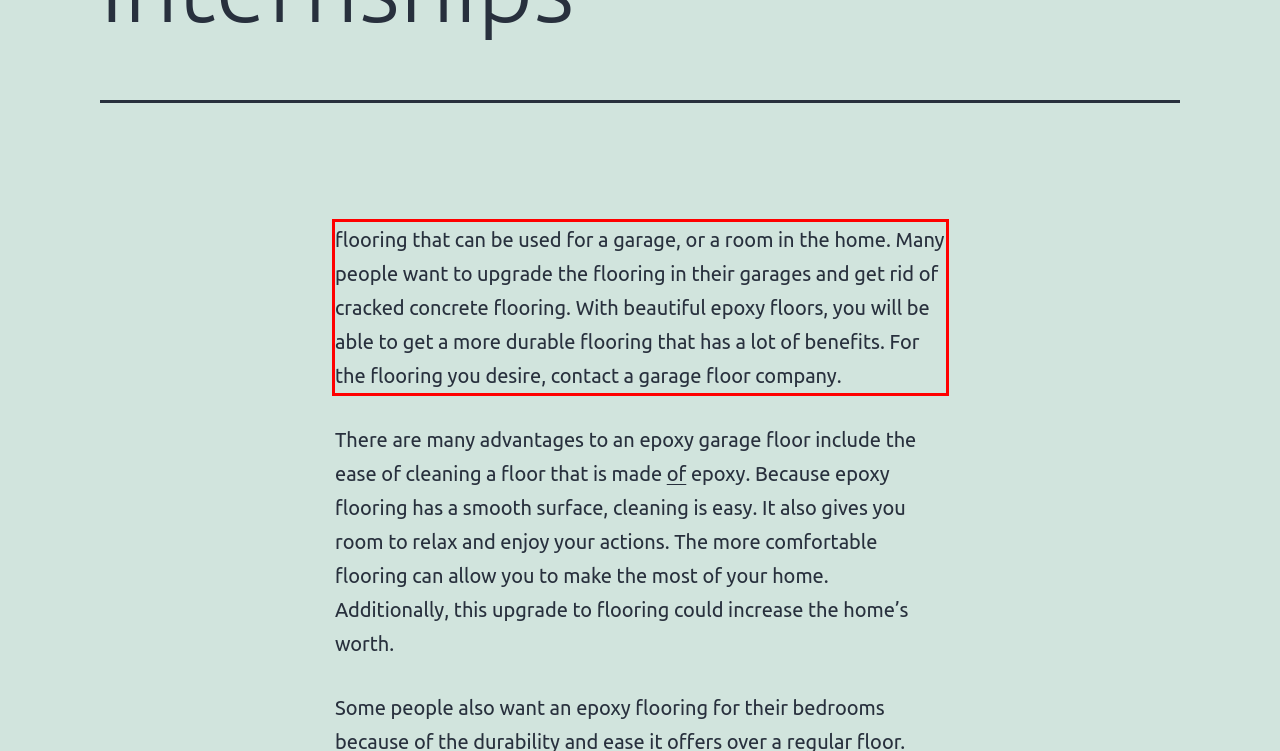Using OCR, extract the text content found within the red bounding box in the given webpage screenshot.

flooring that can be used for a garage, or a room in the home. Many people want to upgrade the flooring in their garages and get rid of cracked concrete flooring. With beautiful epoxy floors, you will be able to get a more durable flooring that has a lot of benefits. For the flooring you desire, contact a garage floor company.